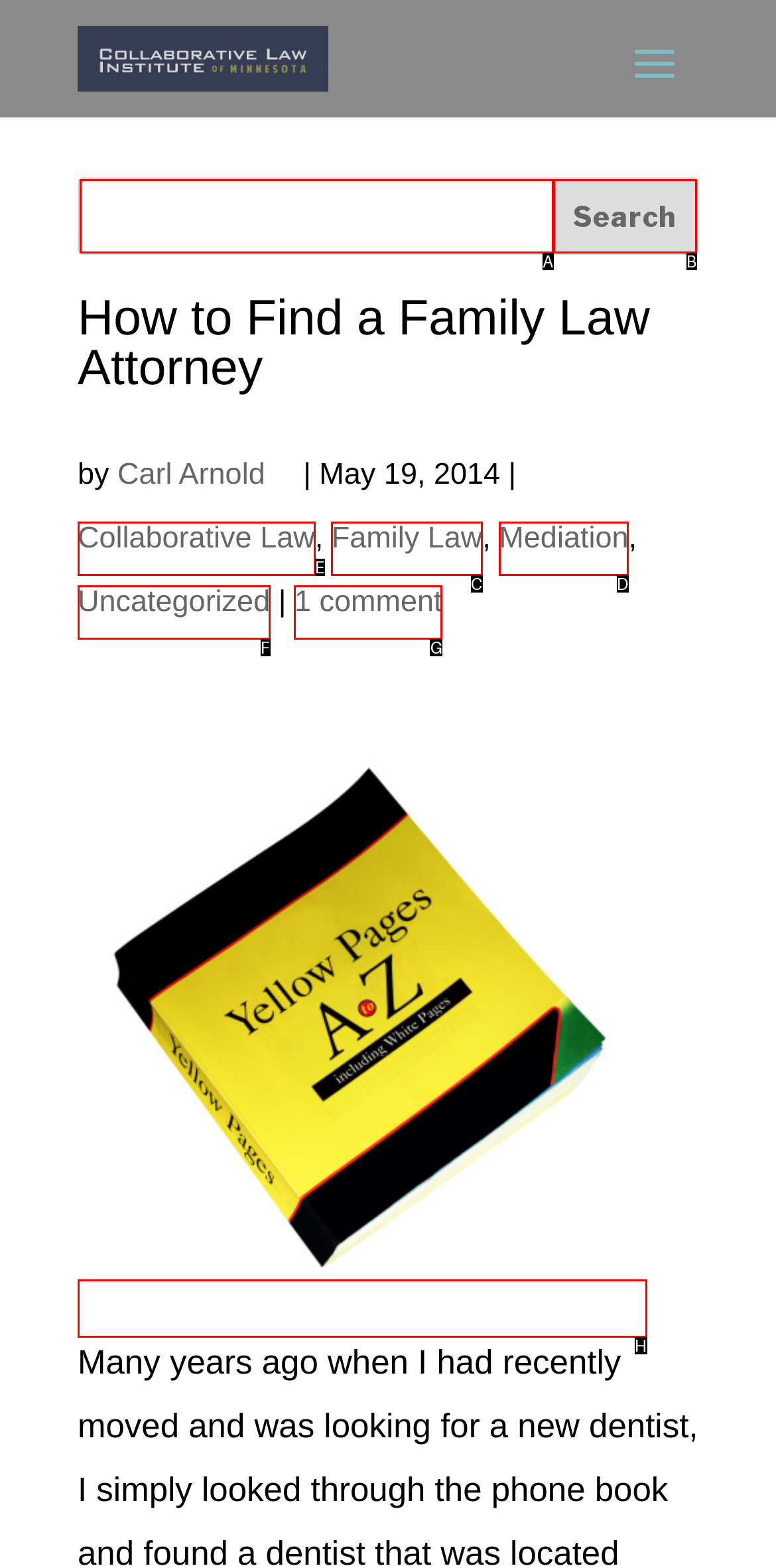Which HTML element should be clicked to complete the following task: learn more about Collaborative Law?
Answer with the letter corresponding to the correct choice.

E